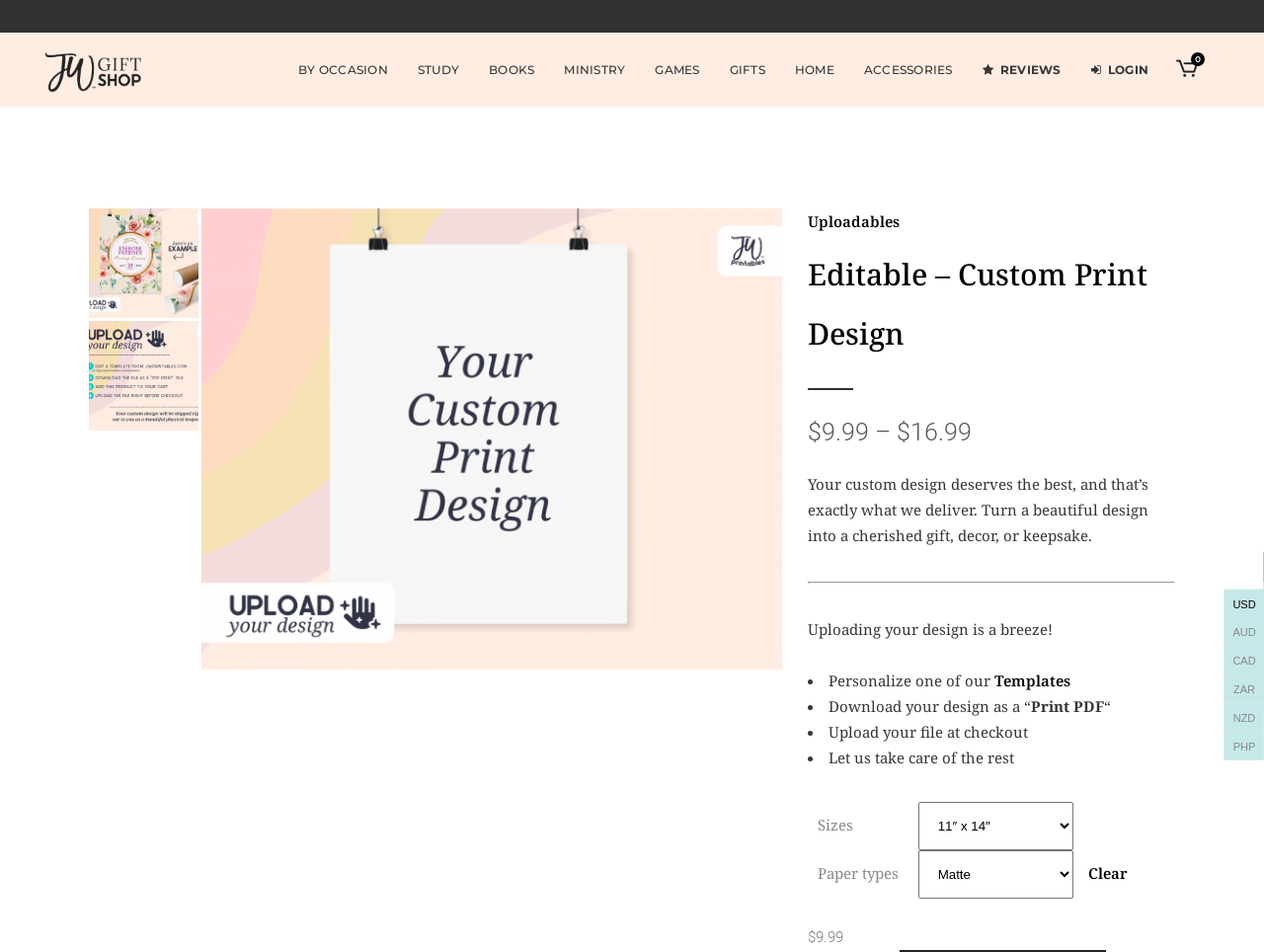Please identify the coordinates of the bounding box for the clickable region that will accomplish this instruction: "Explore GIFTS".

[0.565, 0.034, 0.617, 0.112]